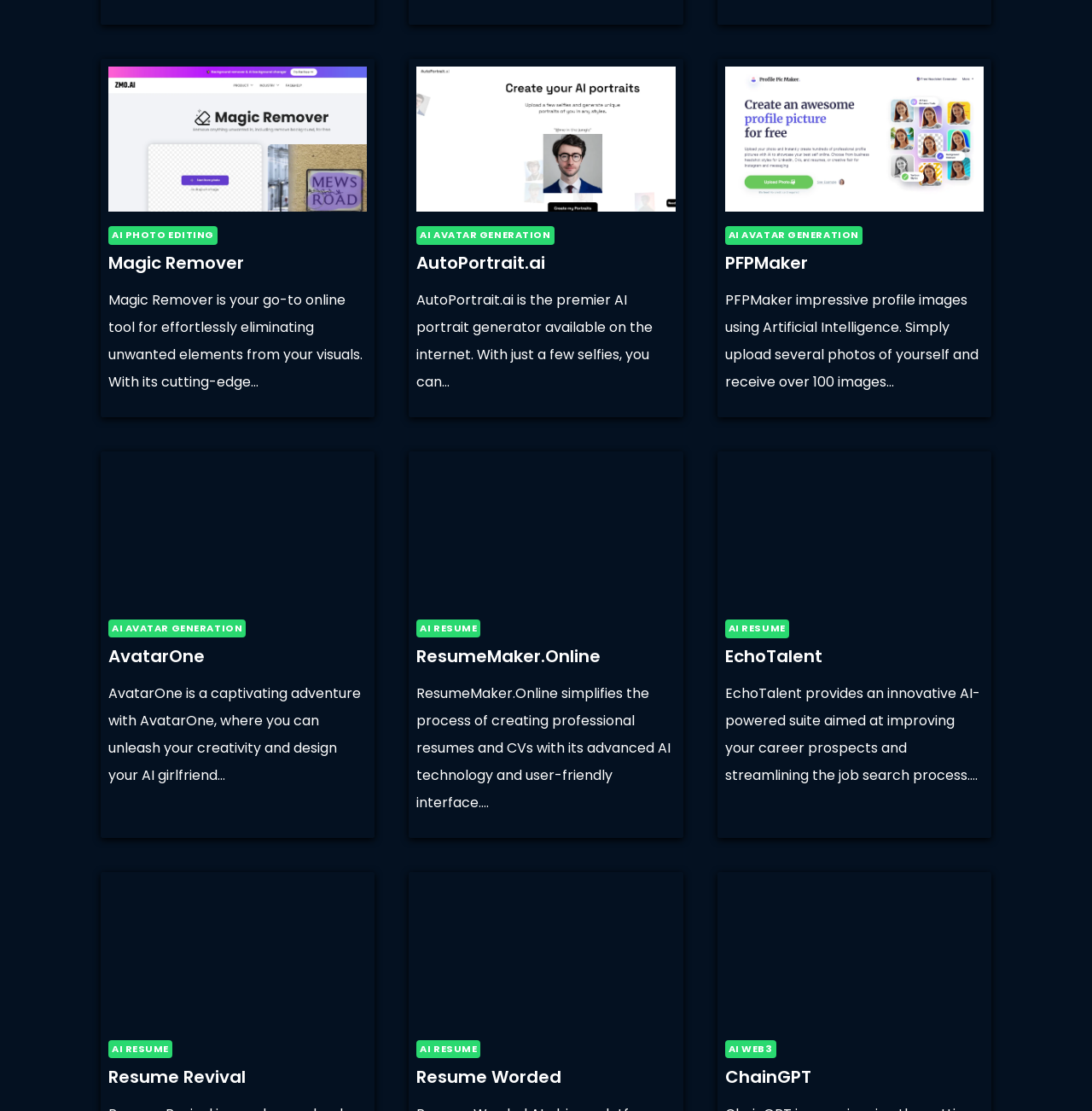Please provide a detailed answer to the question below by examining the image:
How many AI avatar generation tools are listed?

By examining the webpage, I found three links related to AI avatar generation: AutoPortrait.ai, PFPMaker, and AvatarOne. These links are accompanied by images and descriptive text, indicating that they are separate tools for AI avatar generation.